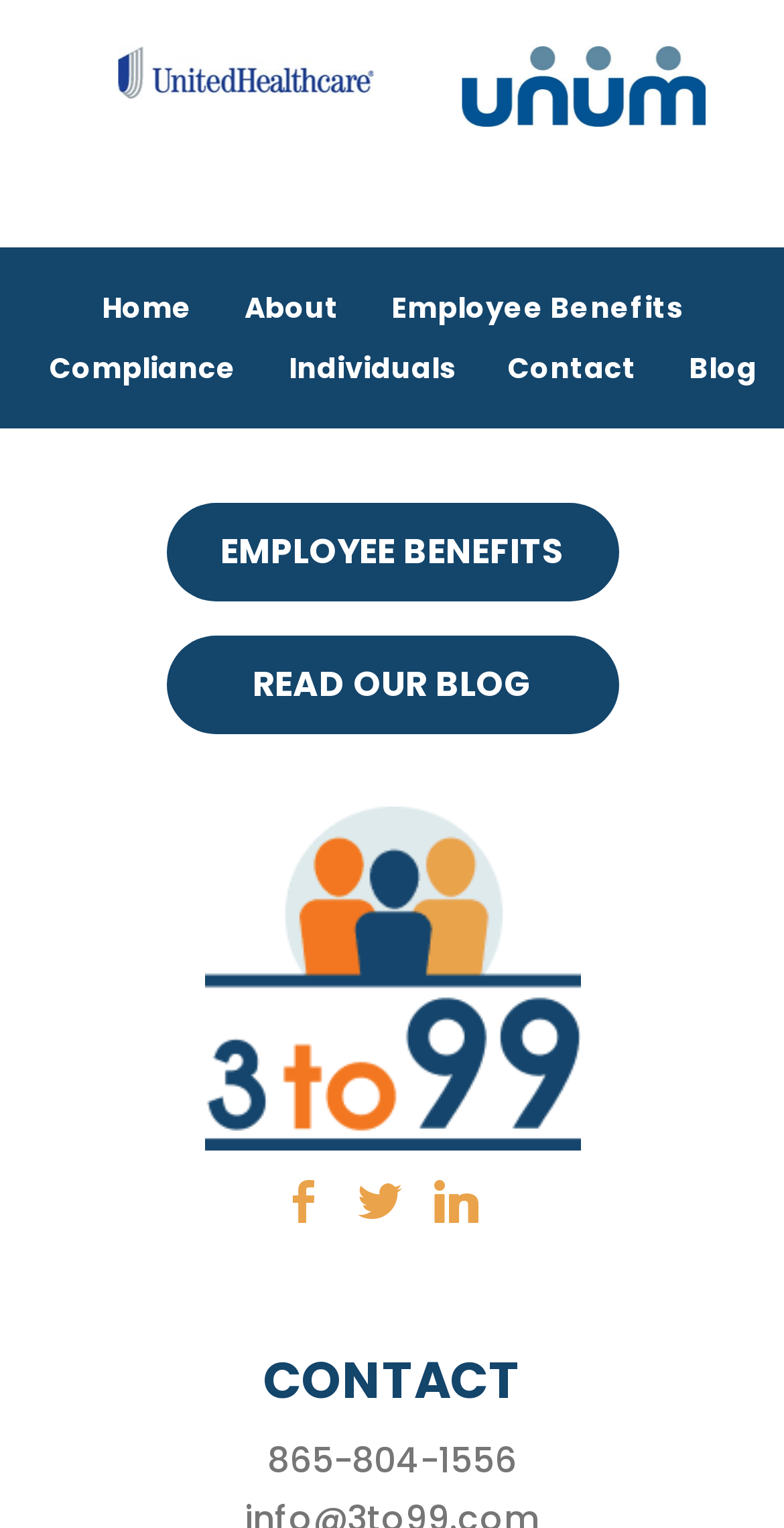Identify the bounding box coordinates for the element you need to click to achieve the following task: "call the phone number". The coordinates must be four float values ranging from 0 to 1, formatted as [left, top, right, bottom].

[0.341, 0.94, 0.659, 0.972]